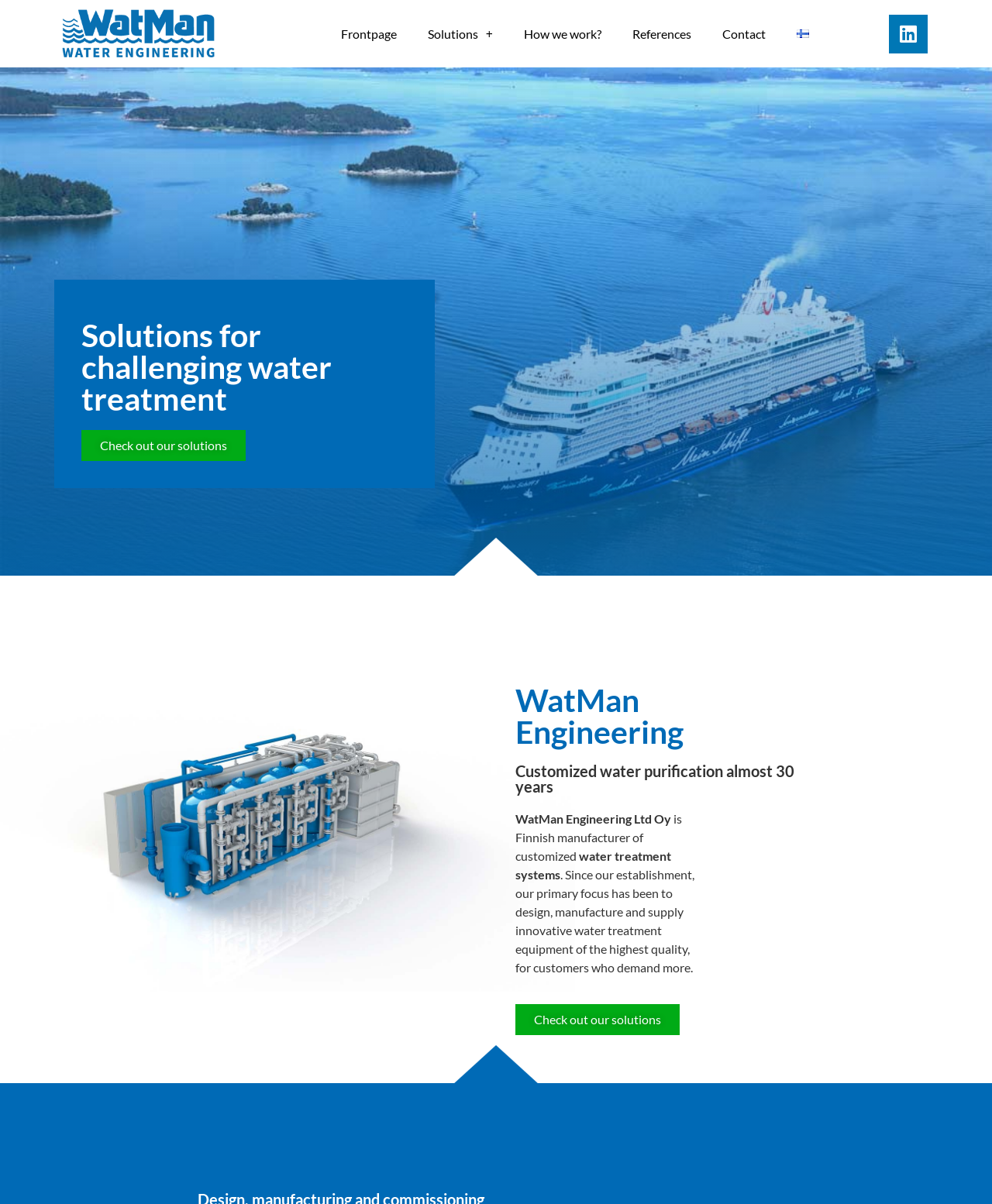Locate and extract the text of the main heading on the webpage.

Solutions for challenging water treatment